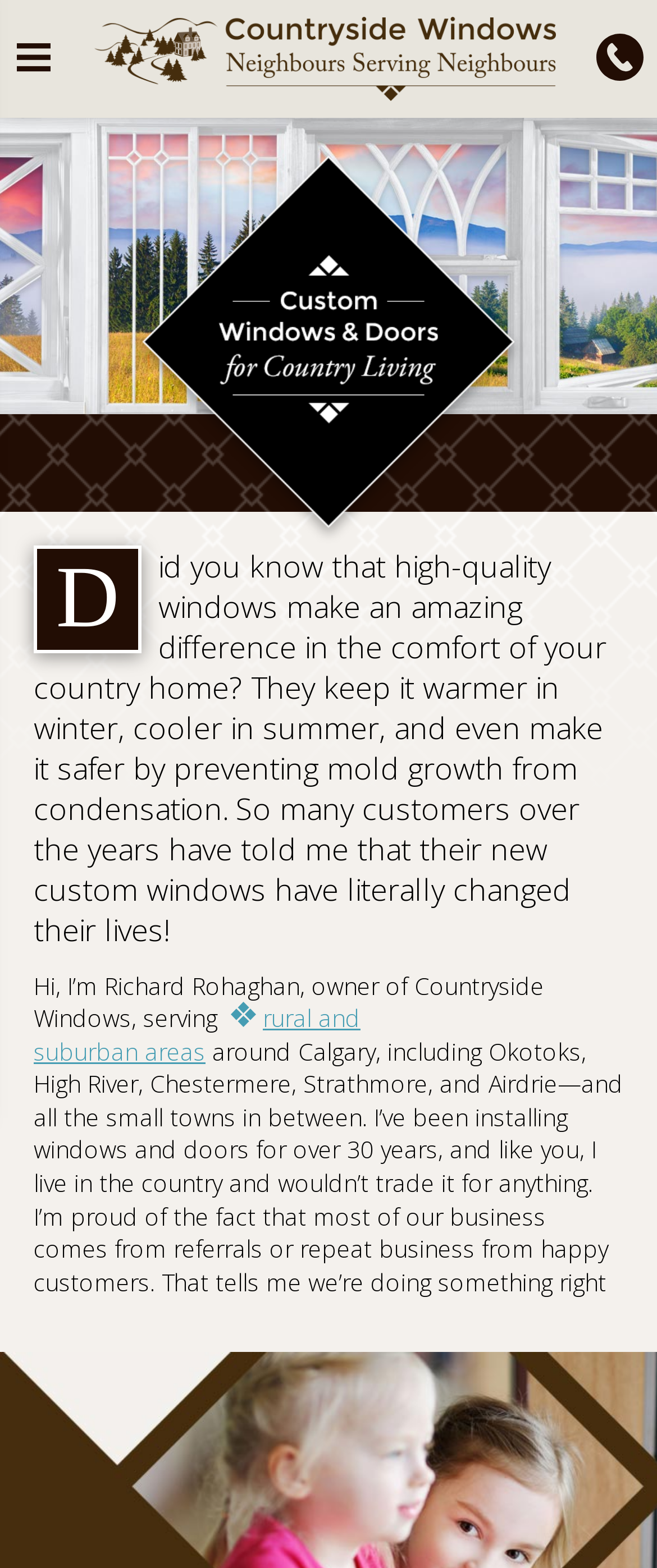Extract the primary headline from the webpage and present its text.

Custom Windows & Doors for Country Living